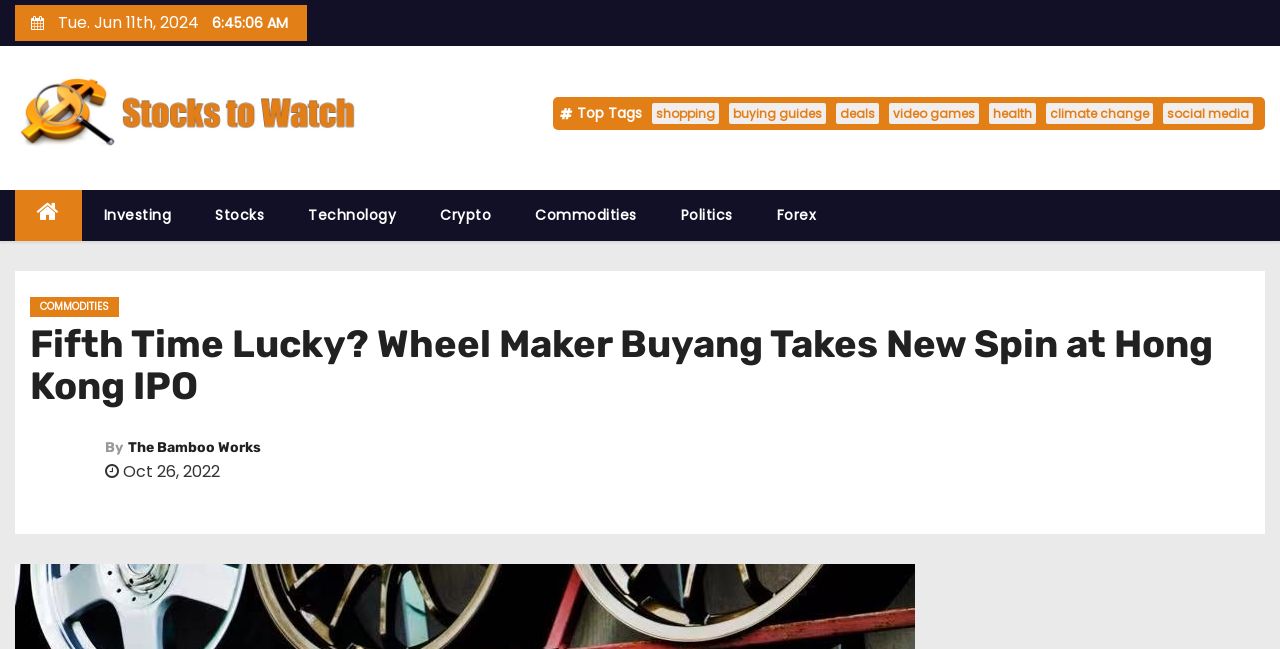What is the date of the article?
Provide a detailed answer to the question, using the image to inform your response.

I found the date of the article by looking at the StaticText element with the text 'Oct 26, 2022' located at the bottom of the webpage.